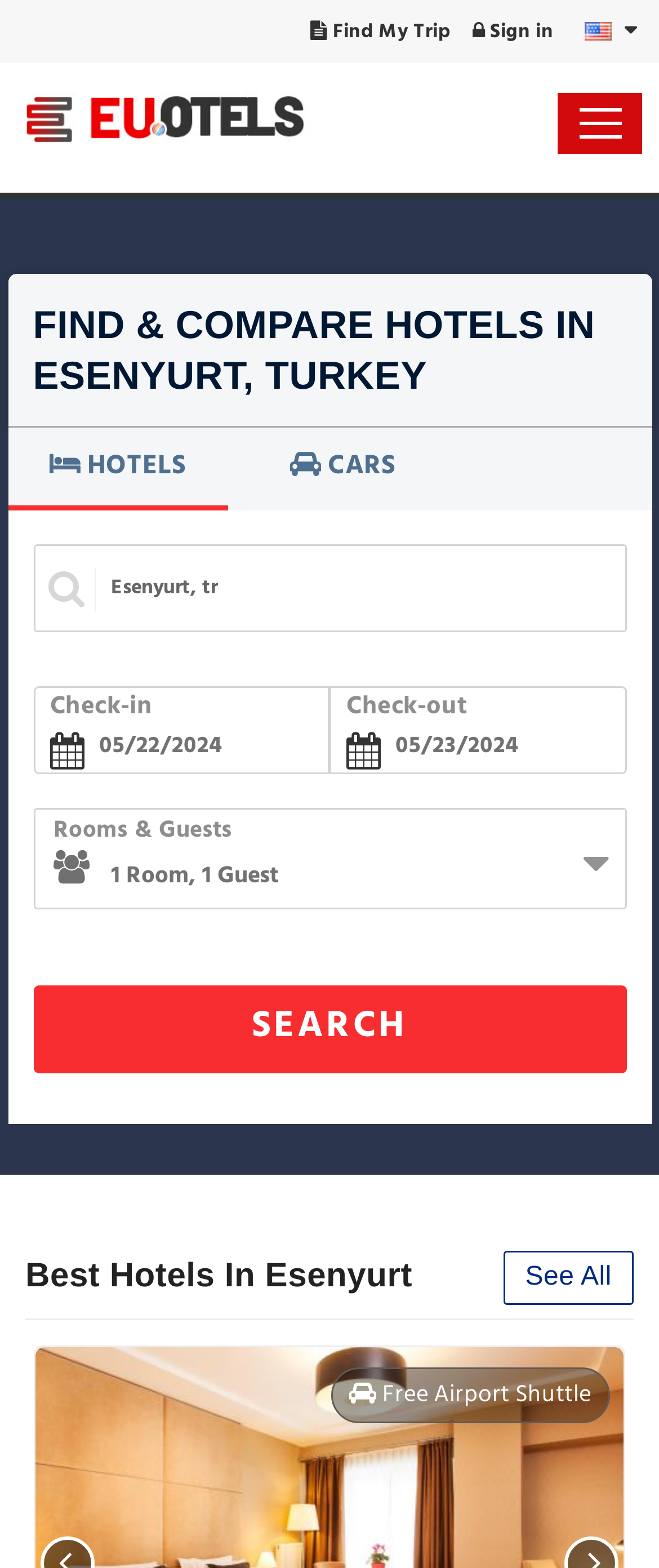Locate the bounding box coordinates of the region to be clicked to comply with the following instruction: "Find my trip". The coordinates must be four float numbers between 0 and 1, in the form [left, top, right, bottom].

[0.458, 0.001, 0.696, 0.04]